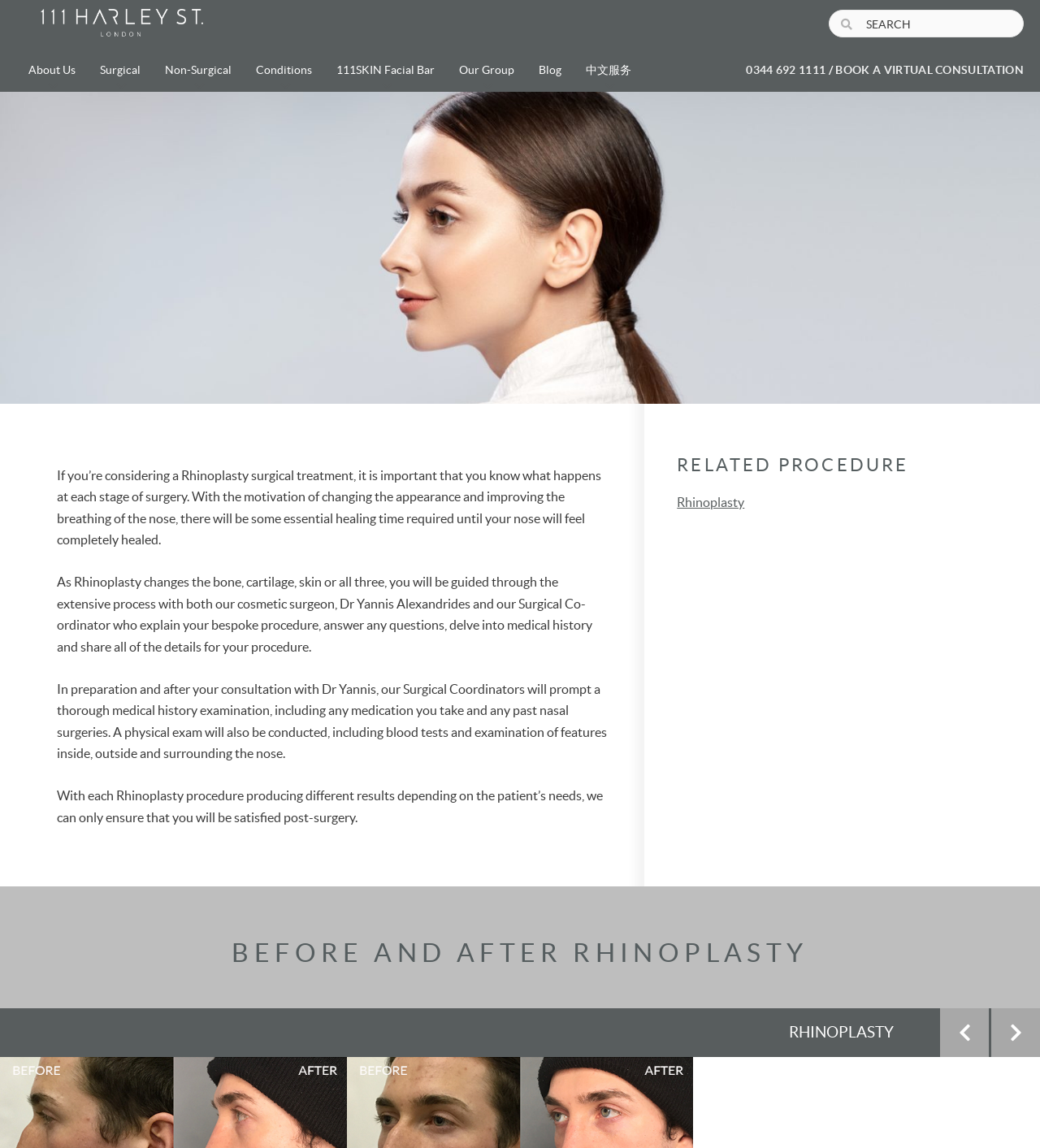Create a detailed description of the webpage's content and layout.

This webpage is about Rhinoplasty surgical treatment and its related information. At the top left corner, there is a logo of "111 Harley Street" clinic. Next to it, there is a search bar with a magnifying glass icon. 

Below the logo and search bar, there are several links to different sections of the clinic, including "About Us", "Our Clinic Philosophy", "Our Founder", "Our Team", and "The World-Class Clinic". 

On the left side of the page, there are links to various surgical procedures, including "Facial Surgery", "Breast Surgery", "Body Surgery", and "Non-Surgical" treatments. Under "Facial Surgery", there are links to specific procedures such as "Rhinoplasty", "Full Facelift", "Revision Rhinoplasty", and "Blepharoplasty". Similarly, under "Breast Surgery" and "Body Surgery", there are links to procedures like "Breast Enlargement", "Breast Reduction", "Brazilian Butt Lift", and "Liposuction". 

On the right side of the page, there are links to "Press & Awards", "Virtual Consultations", and "Crisalix 3D Simulation". At the bottom of the page, there are more links to "Injectables" treatments, including "111GlassSkin", "7 Point Facelift", and "Aqualyx".